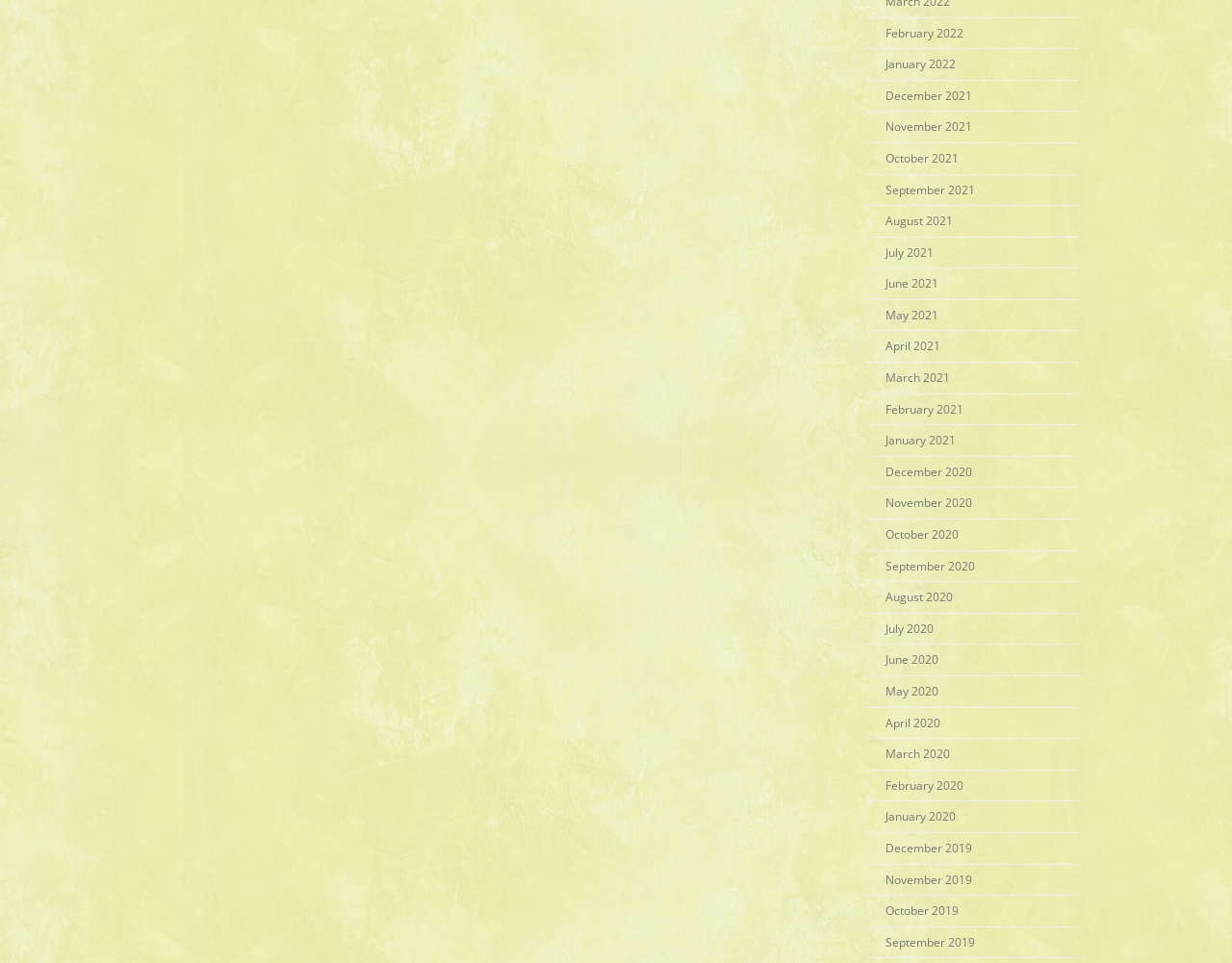Identify the bounding box coordinates necessary to click and complete the given instruction: "go to January 2021".

[0.703, 0.442, 0.776, 0.473]